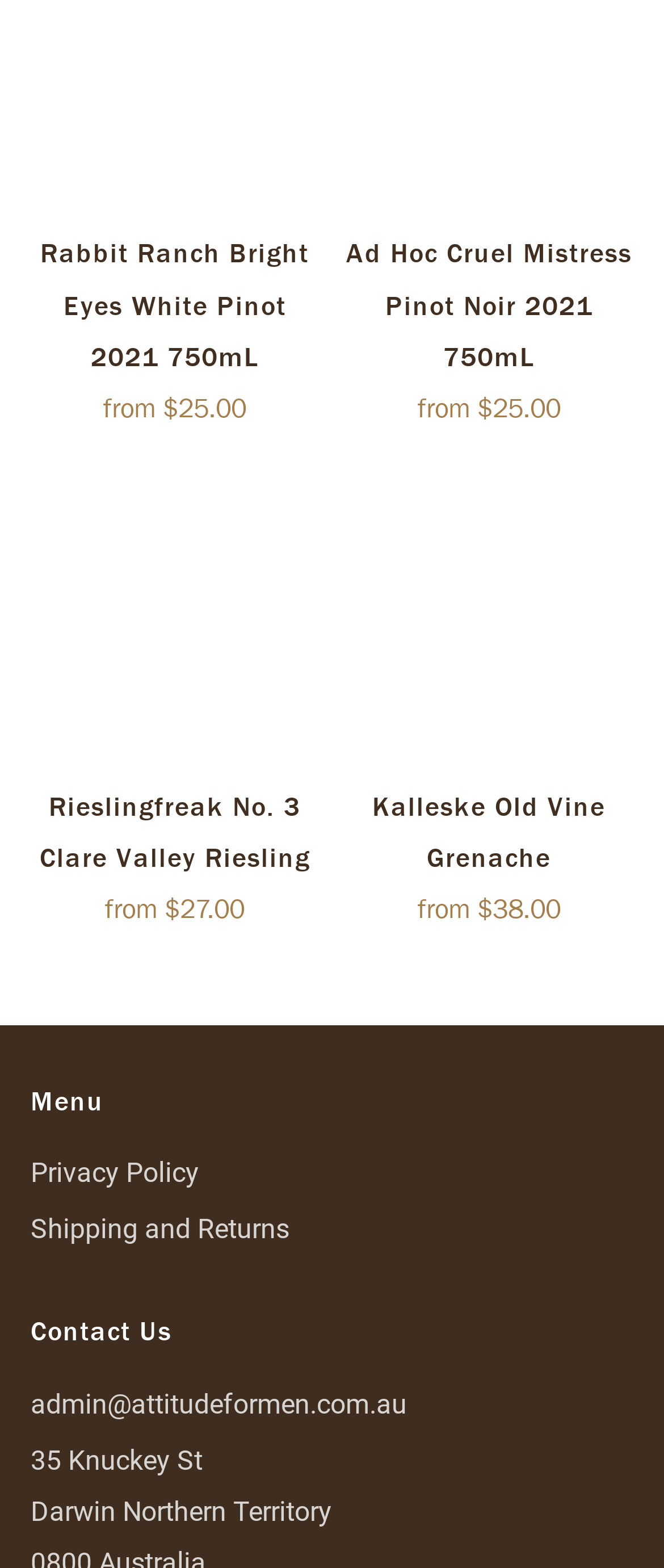Given the element description "Shipping and Returns" in the screenshot, predict the bounding box coordinates of that UI element.

[0.046, 0.774, 0.436, 0.794]